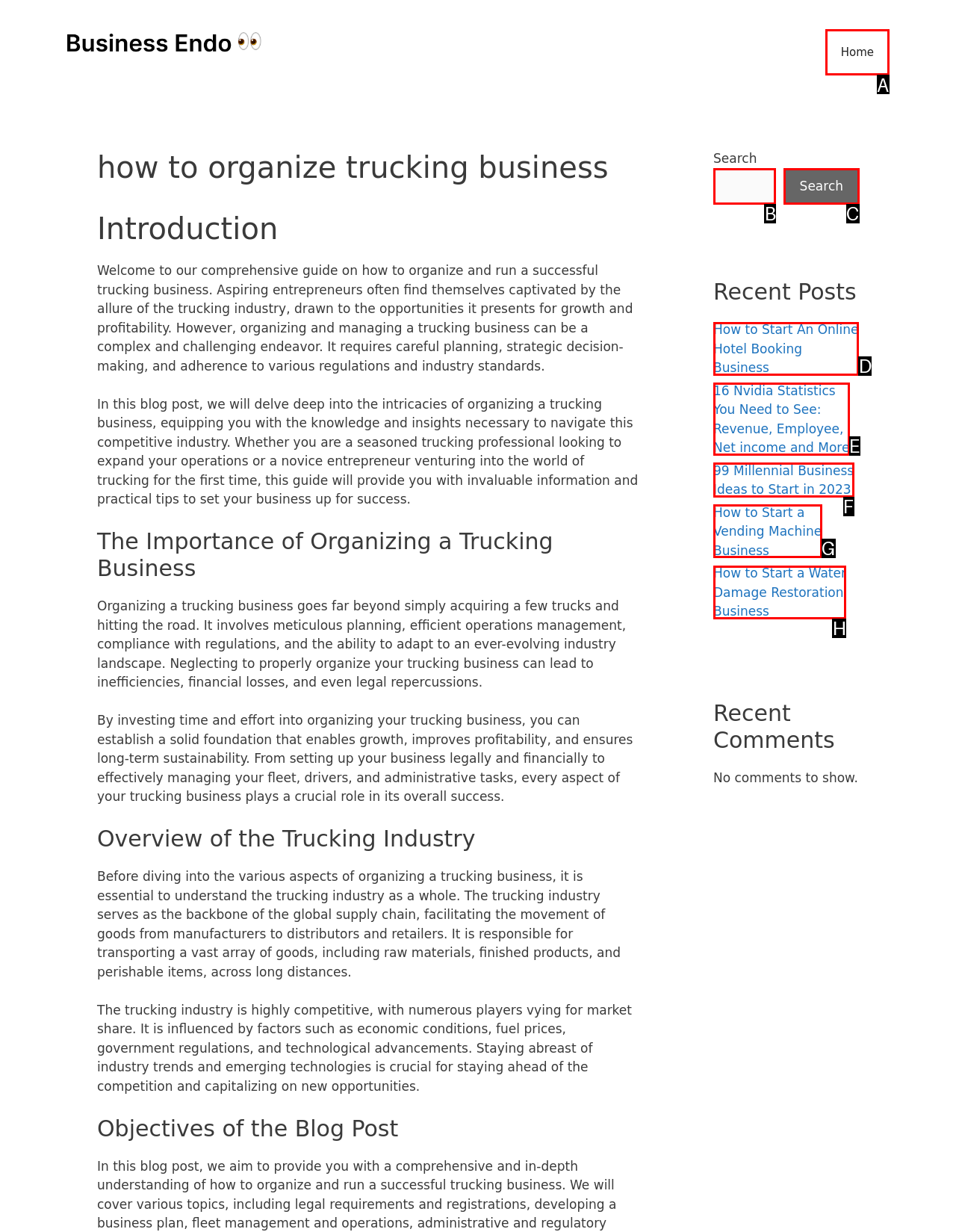Please indicate which option's letter corresponds to the task: Click the 'Home' link by examining the highlighted elements in the screenshot.

A